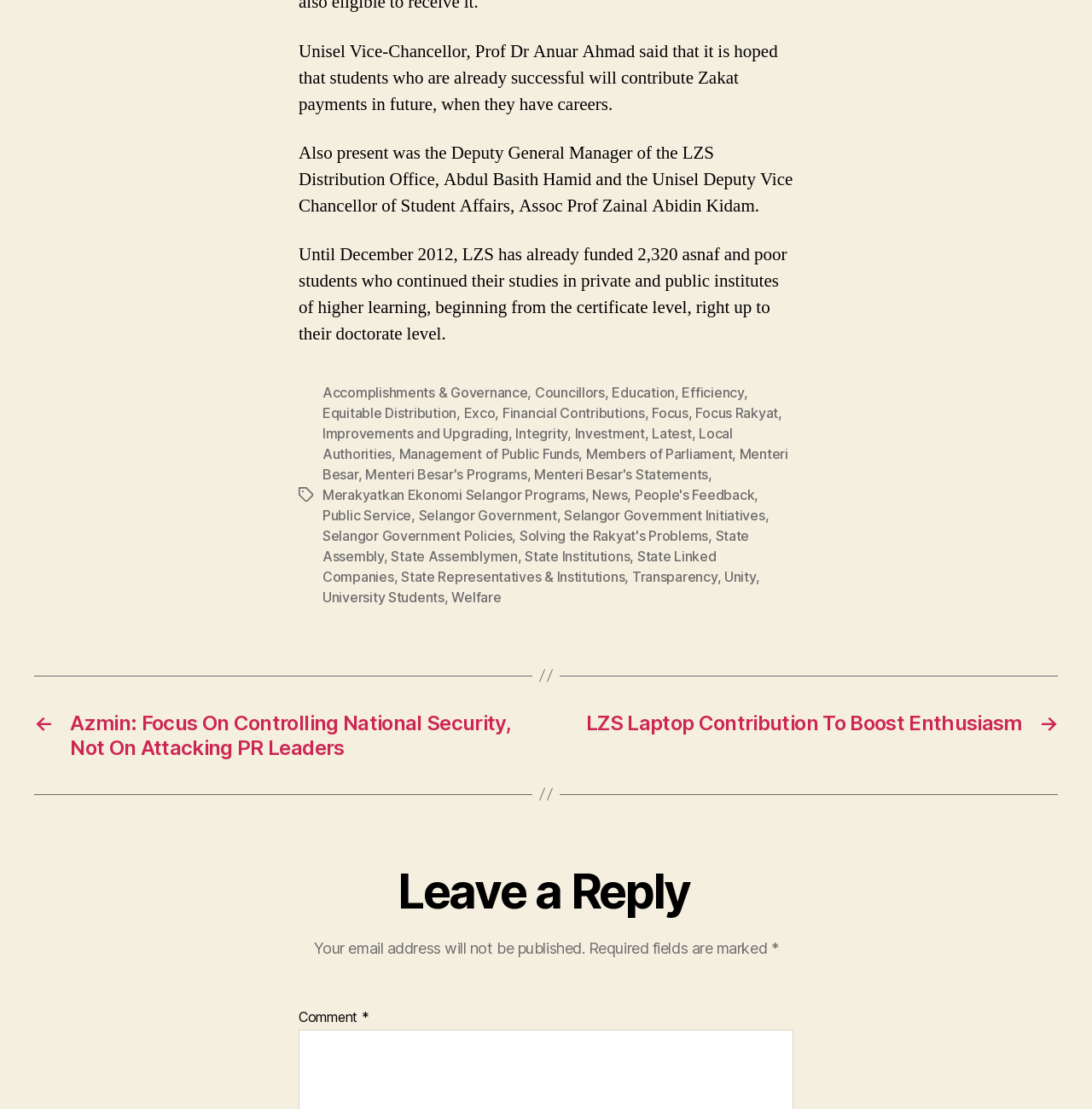Determine the bounding box coordinates for the clickable element to execute this instruction: "Leave a reply". Provide the coordinates as four float numbers between 0 and 1, i.e., [left, top, right, bottom].

[0.031, 0.778, 0.969, 0.83]